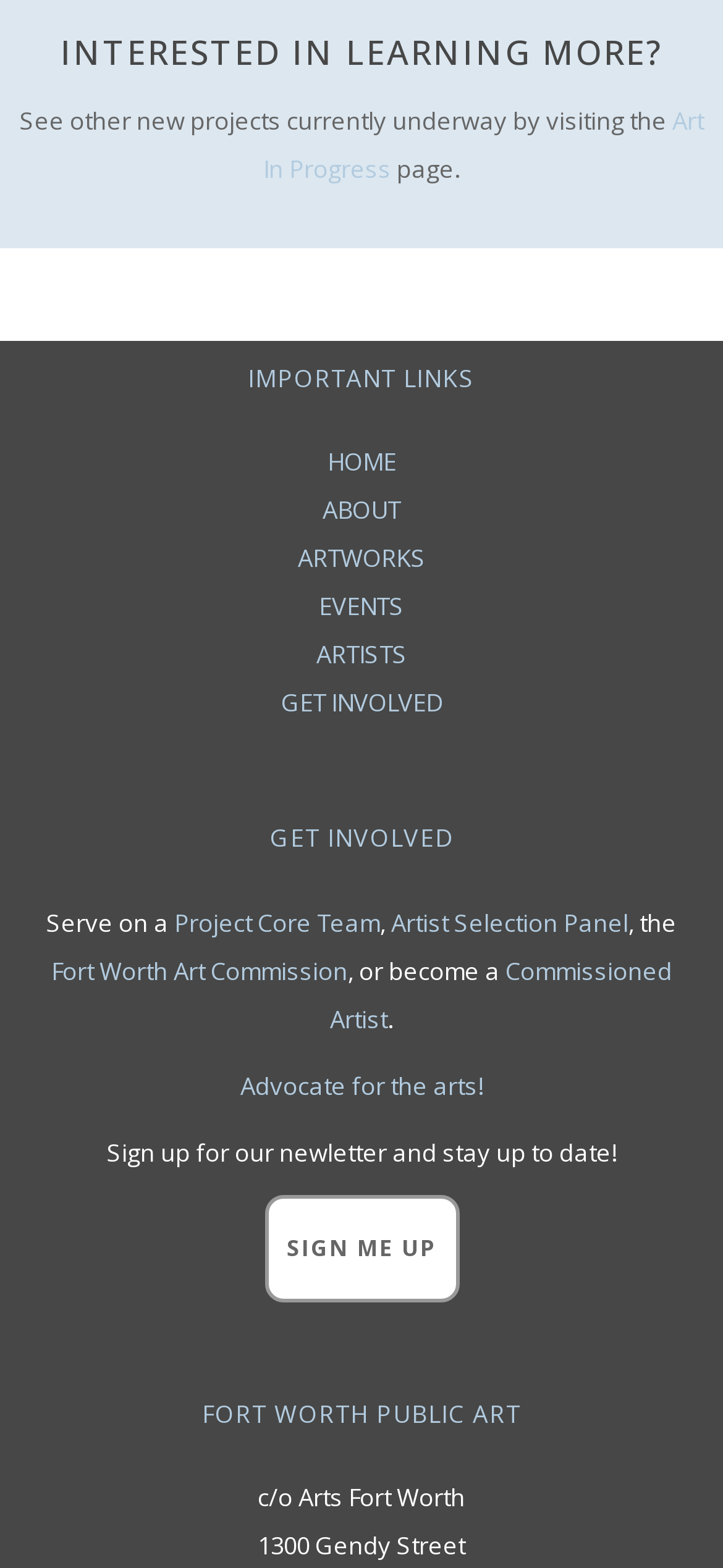Determine the bounding box coordinates of the clickable element to achieve the following action: 'Visit the 'HOME' page'. Provide the coordinates as four float values between 0 and 1, formatted as [left, top, right, bottom].

[0.453, 0.284, 0.547, 0.305]